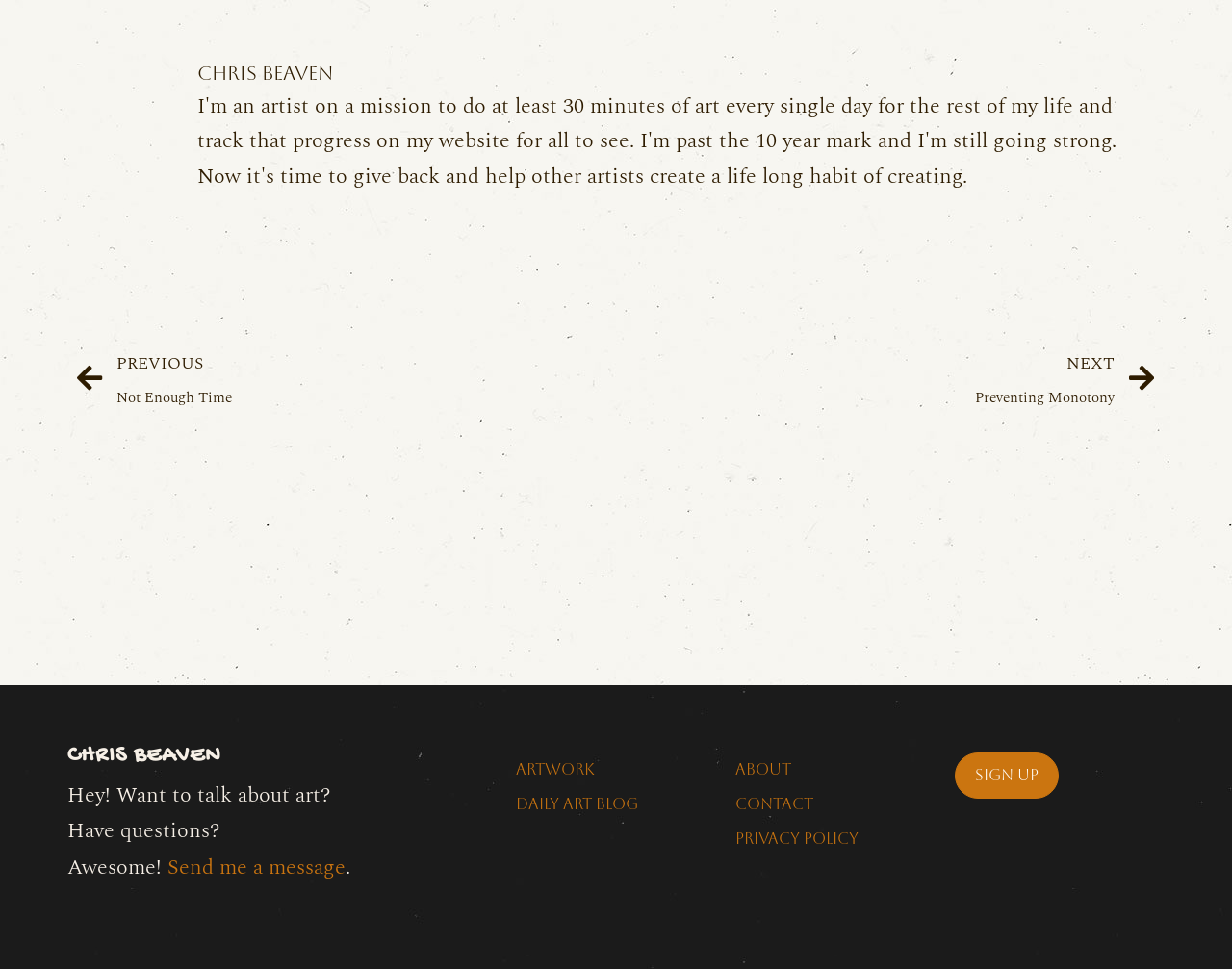What are the main sections of this webpage?
Using the image, provide a concise answer in one word or a short phrase.

ARTWORK, DAILY ART BLOG, ABOUT, CONTACT, PRIVACY POLICY